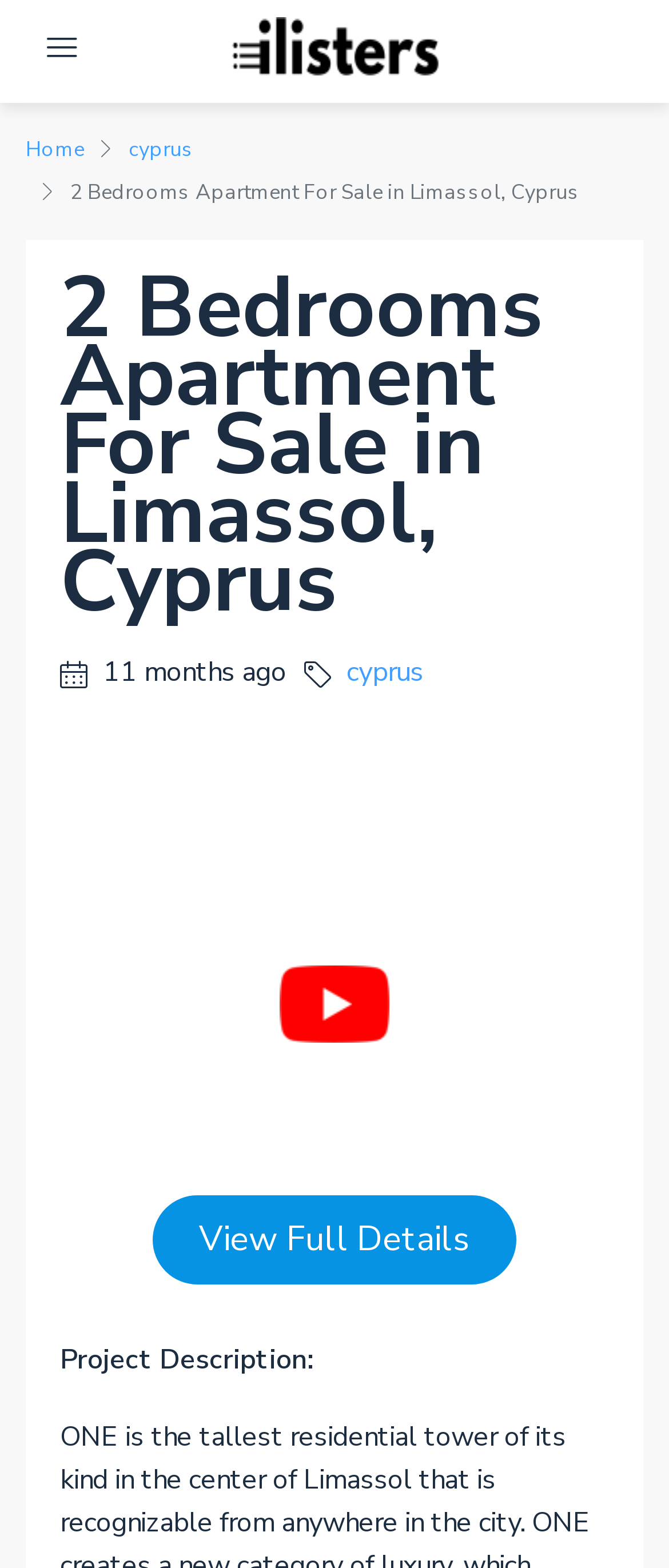Respond to the question below with a concise word or phrase:
What is the next step to view more details?

View Full Details